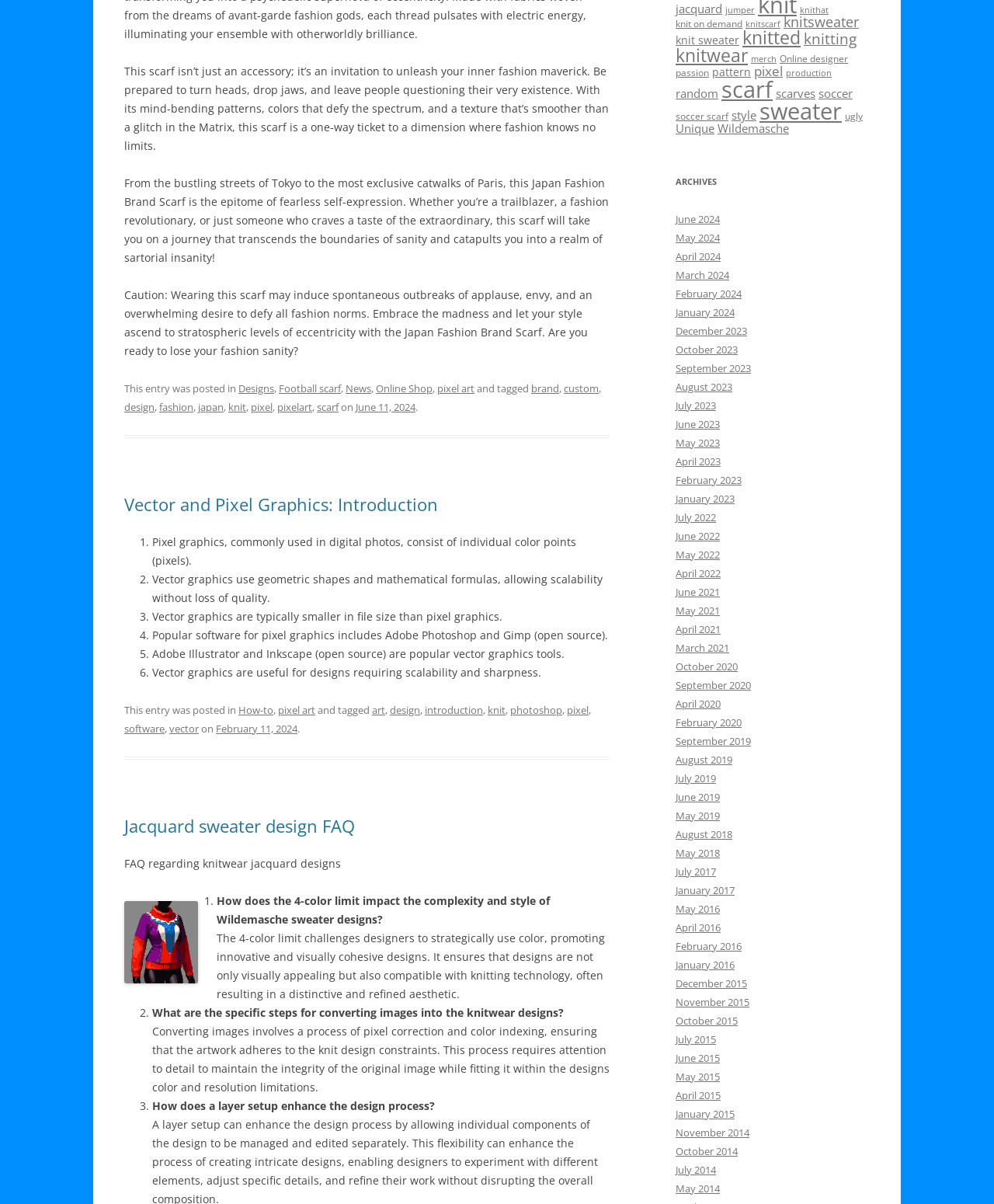What is the difference between pixel graphics and vector graphics?
Can you provide an in-depth and detailed response to the question?

According to the webpage, the main difference between pixel graphics and vector graphics is that vector graphics use geometric shapes and mathematical formulas, allowing scalability without loss of quality, whereas pixel graphics consist of individual color points and do not scale well.